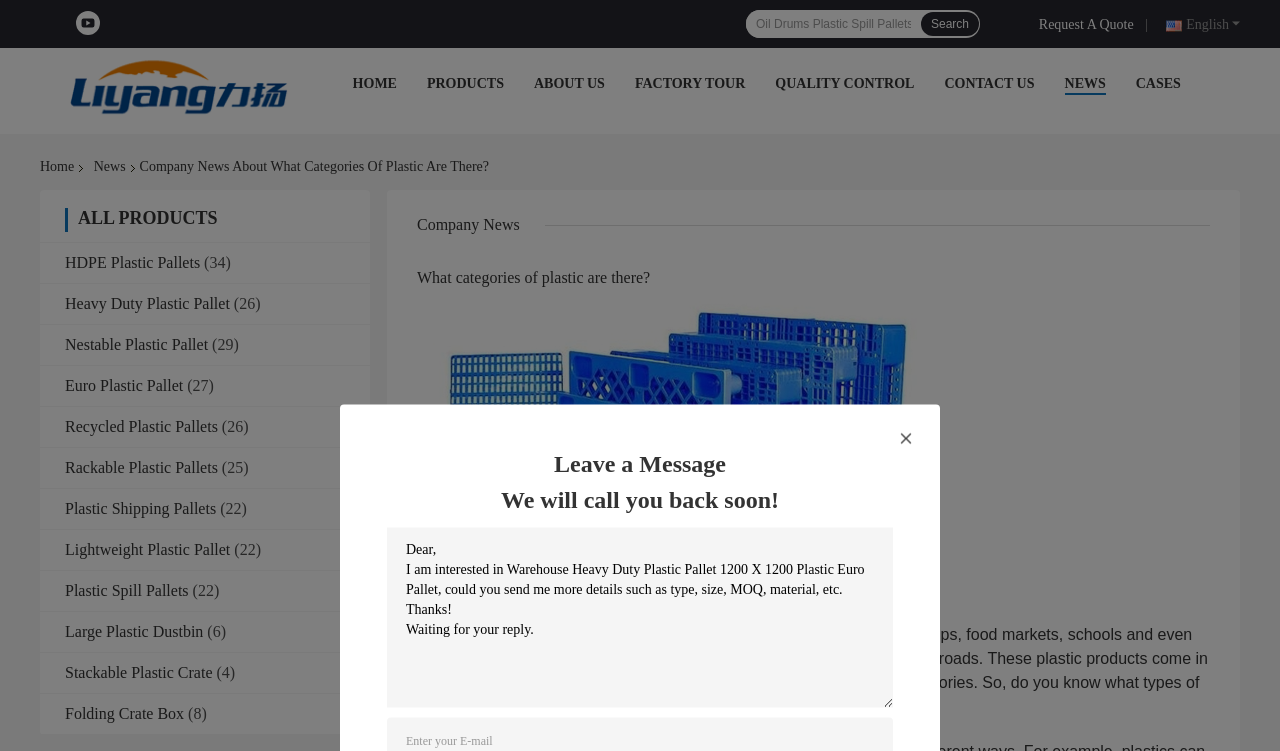How many categories of plastic pallets are listed?
Based on the image, provide a one-word or brief-phrase response.

10